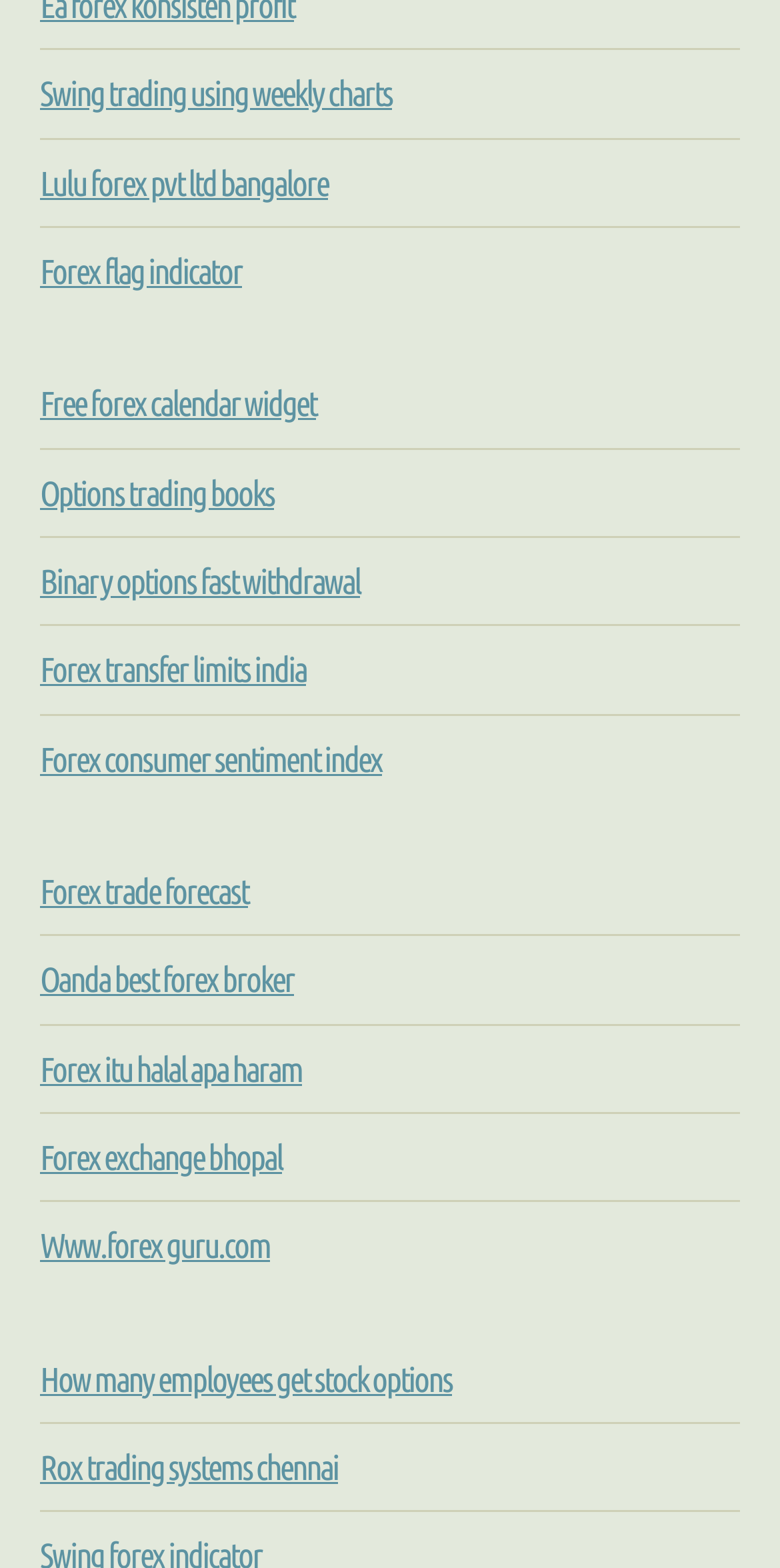Provide the bounding box coordinates, formatted as (top-left x, top-left y, bottom-right x, bottom-right y), with all values being floating point numbers between 0 and 1. Identify the bounding box of the UI element that matches the description: Www.forex guru.com

[0.051, 0.782, 0.346, 0.806]